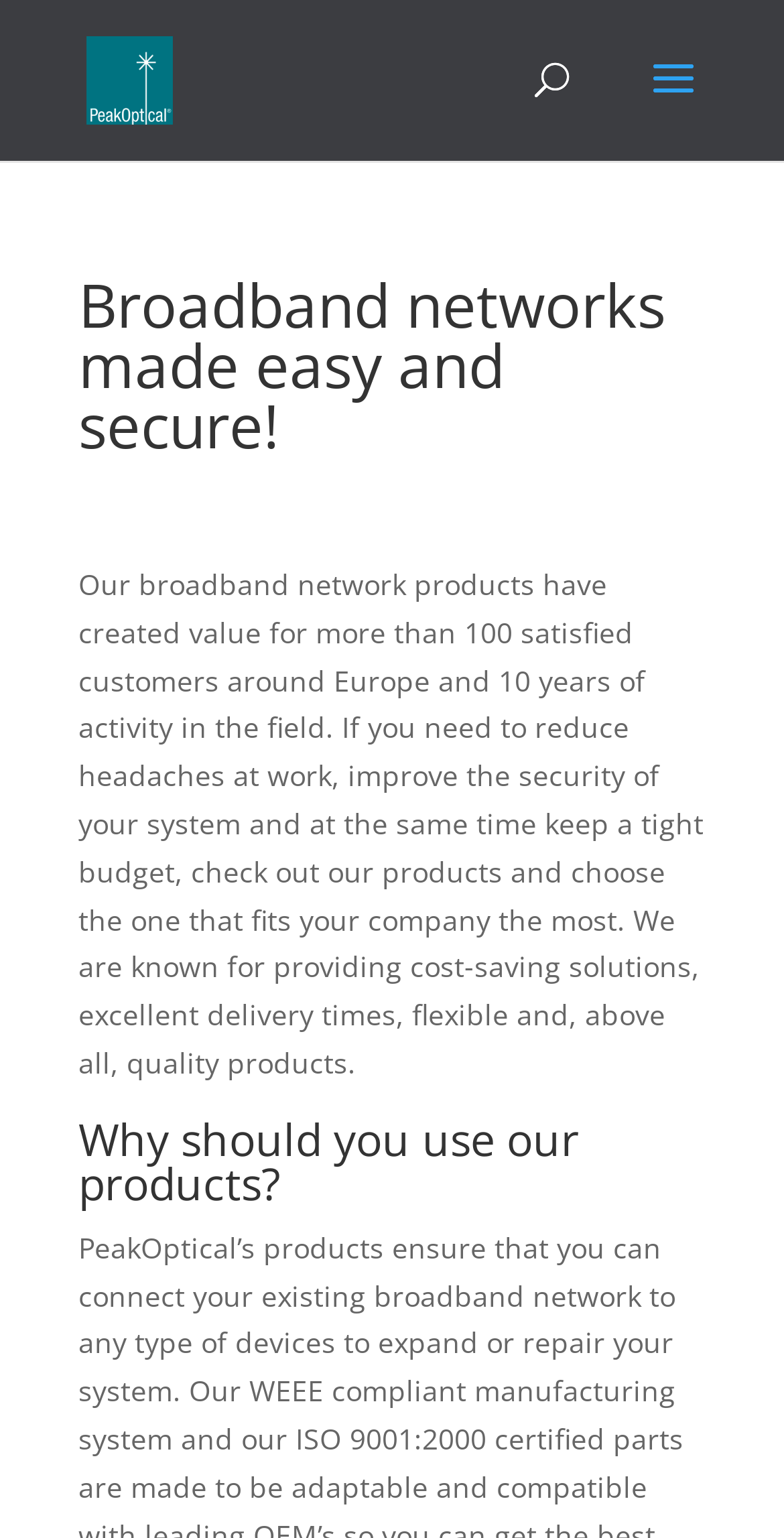Extract the bounding box coordinates for the UI element described by the text: "alt="PeakOptical A/S"". The coordinates should be in the form of [left, top, right, bottom] with values between 0 and 1.

[0.11, 0.038, 0.221, 0.062]